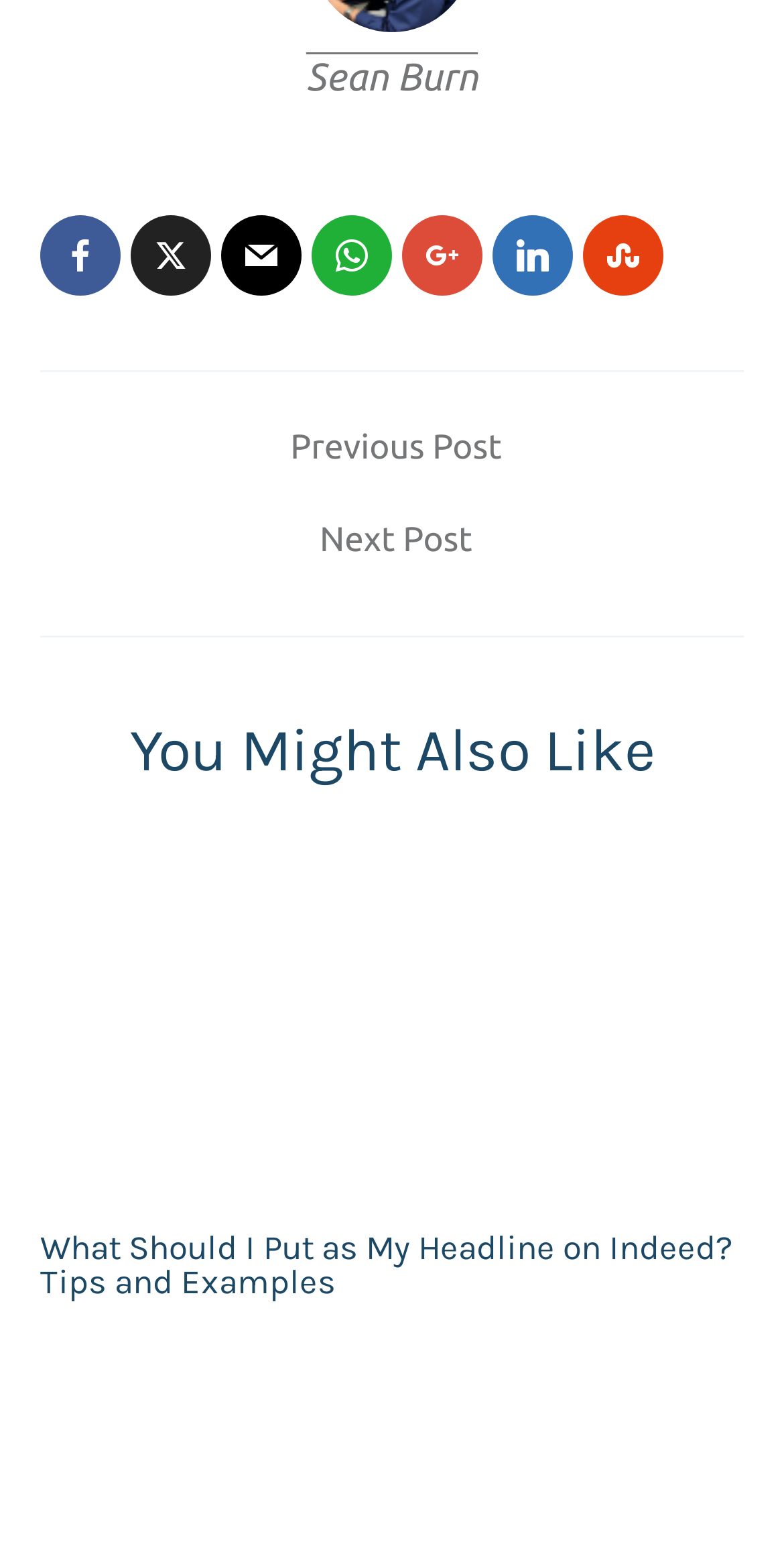How many articles are recommended?
Look at the image and construct a detailed response to the question.

I found a section titled 'You Might Also Like' which recommends one article. The article is represented by a link with the title 'What Should I Put as My Headline on Indeed? Tips and Examples'.